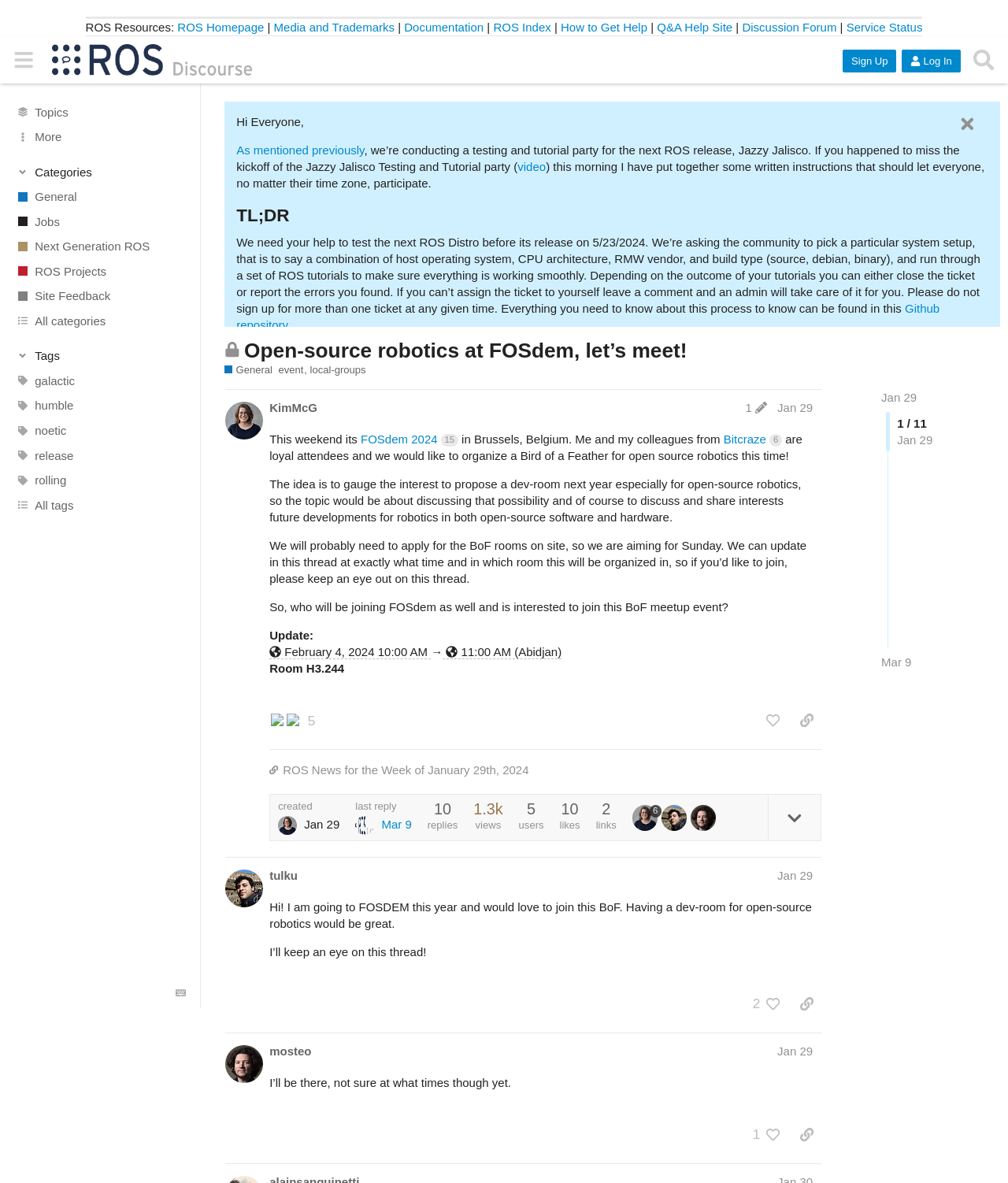Please predict the bounding box coordinates of the element's region where a click is necessary to complete the following instruction: "Click the 'Github repository' link". The coordinates should be represented by four float numbers between 0 and 1, i.e., [left, top, right, bottom].

[0.234, 0.255, 0.932, 0.28]